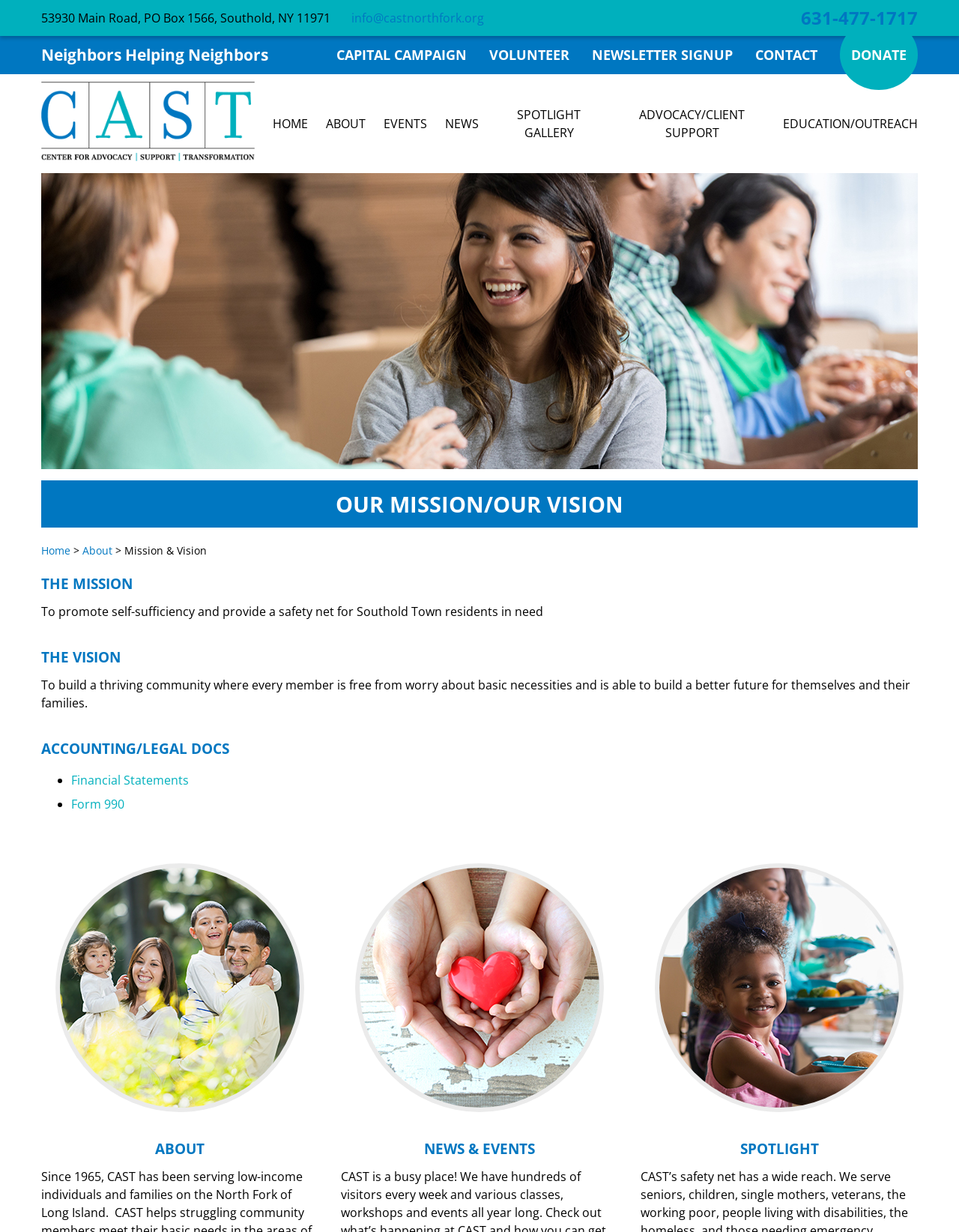What is the mission of the Center for Advocacy?
Use the information from the image to give a detailed answer to the question.

I found the mission statement by looking at the heading 'THE MISSION' and the static text element that follows it, which describes the mission of the organization.